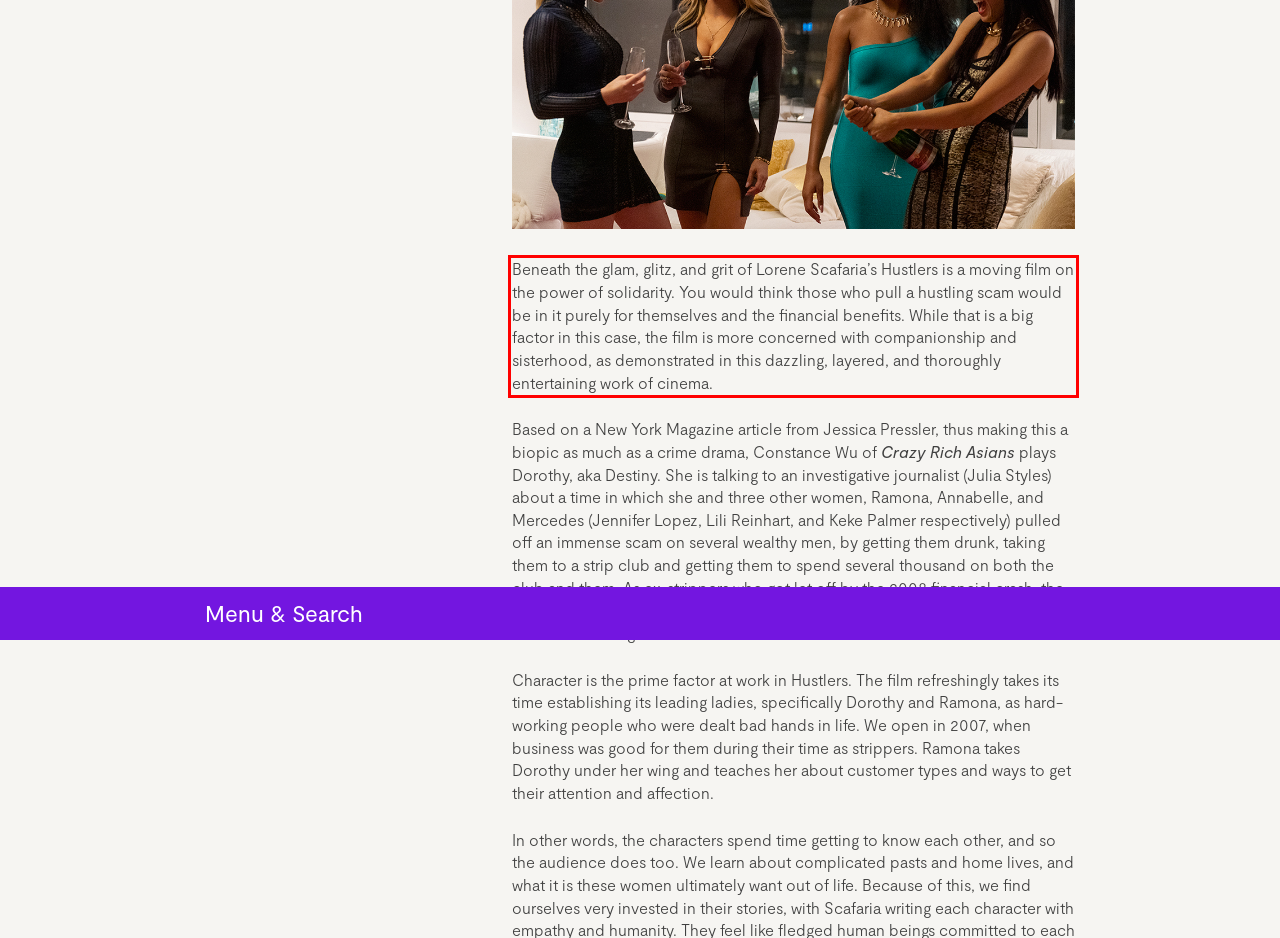Examine the webpage screenshot, find the red bounding box, and extract the text content within this marked area.

Beneath the glam, glitz, and grit of Lorene Scafaria’s Hustlers is a moving film on the power of solidarity. You would think those who pull a hustling scam would be in it purely for themselves and the financial benefits. While that is a big factor in this case, the film is more concerned with companionship and sisterhood, as demonstrated in this dazzling, layered, and thoroughly entertaining work of cinema.